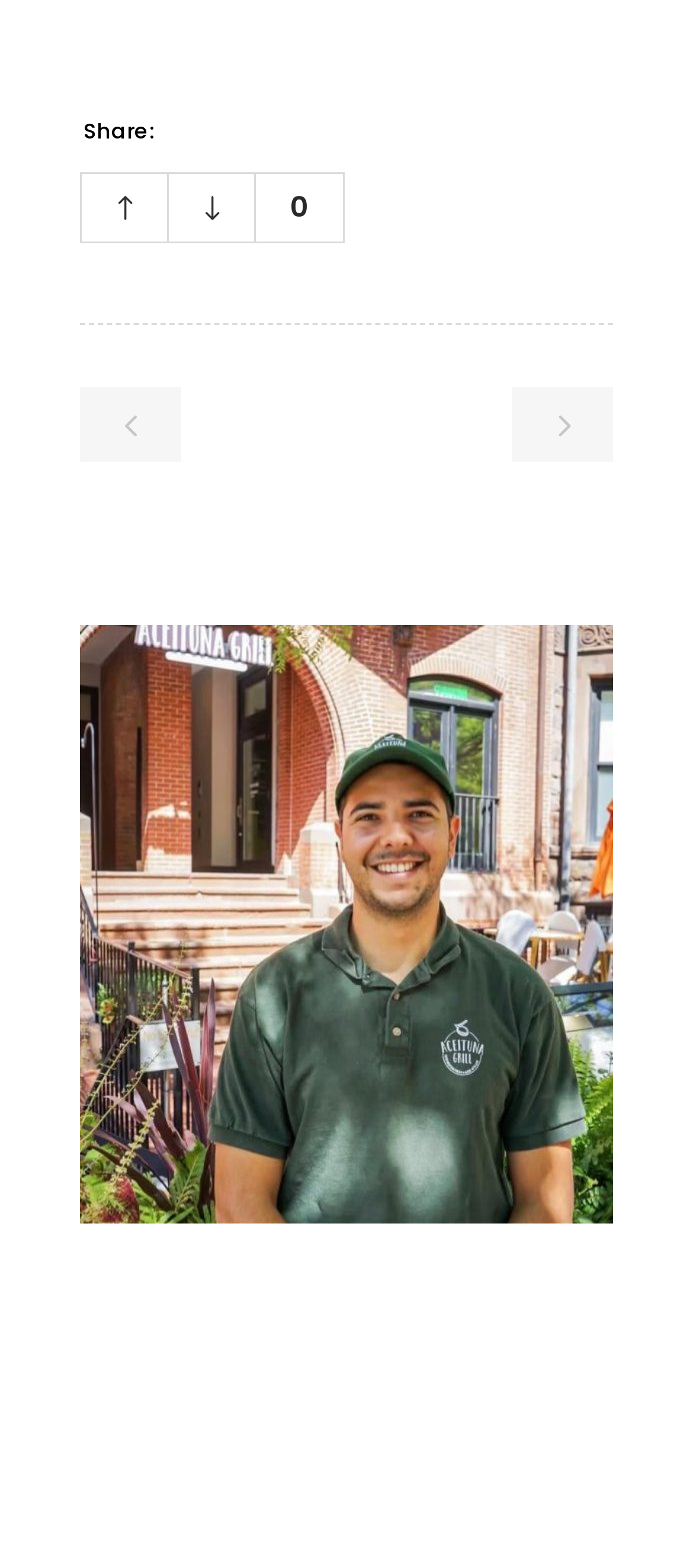Can you find the bounding box coordinates for the element to click on to achieve the instruction: "Click the 'NASA Open Science Data Repository (OSDR)' link"?

None